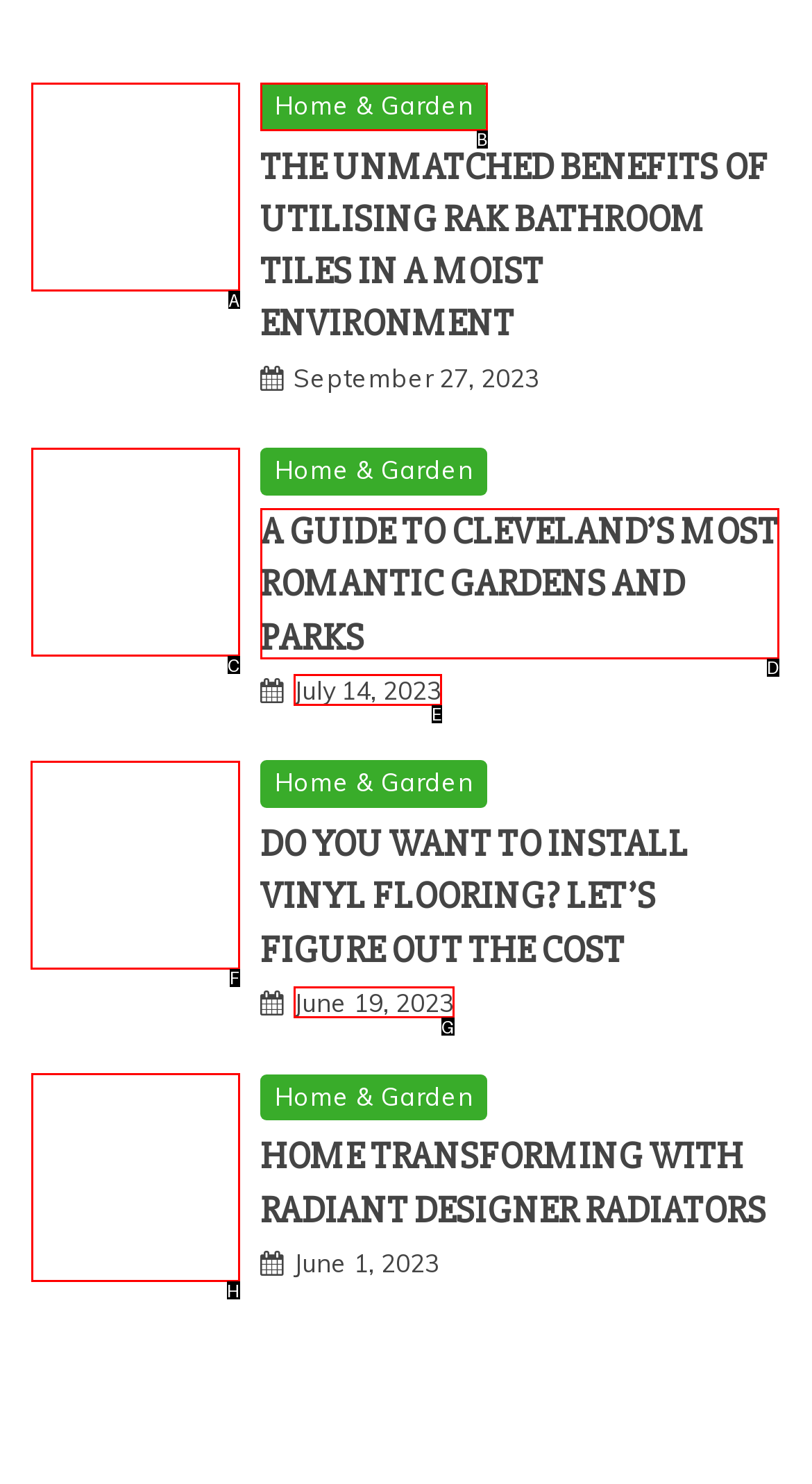Select the correct UI element to complete the task: Learn about the cost of vinyl flooring
Please provide the letter of the chosen option.

F